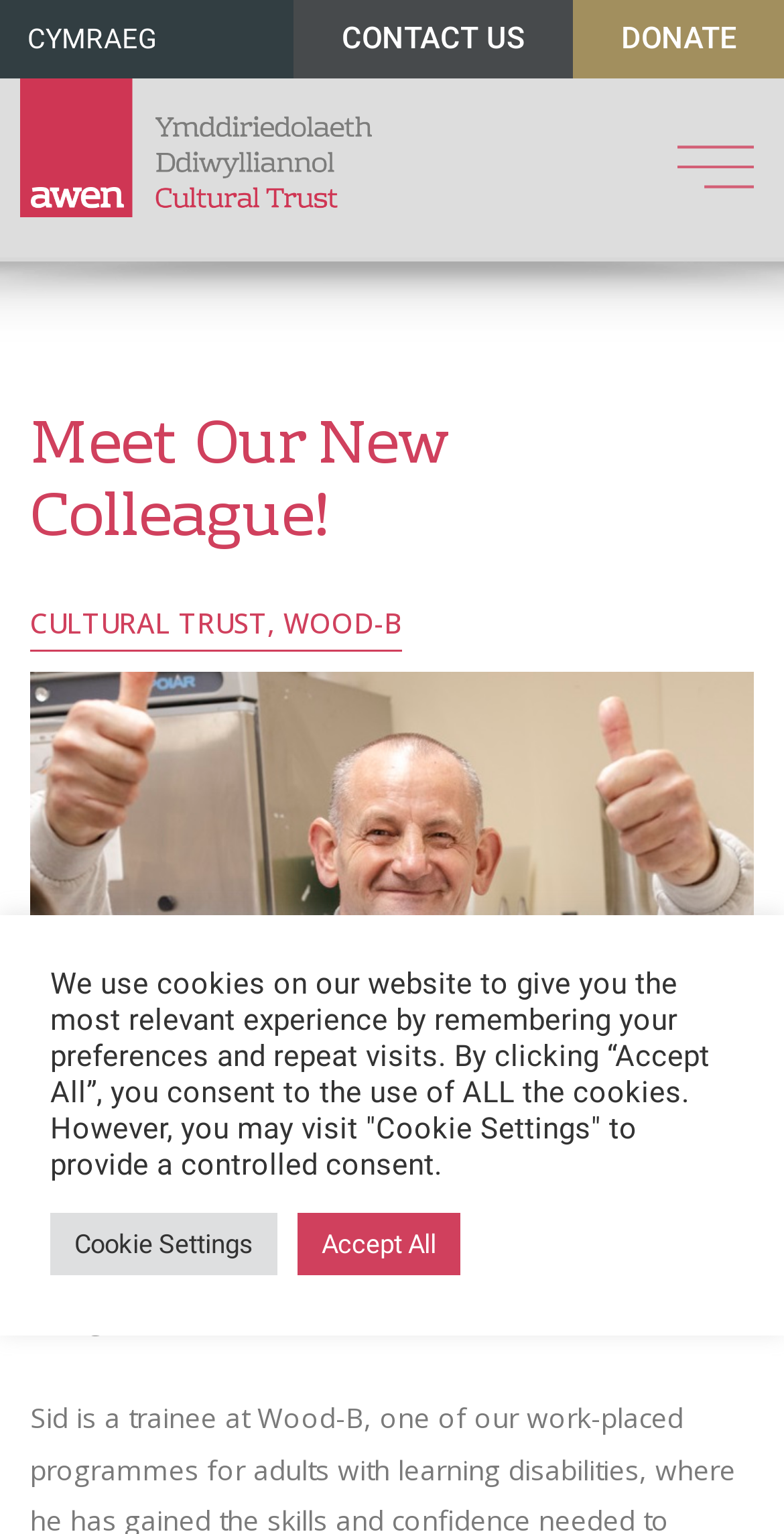What is the name of the programme Sid is a part of?
Based on the image, answer the question in a detailed manner.

The webpage mentions that Sid is a trainee at Wood-B, which is one of the work-placed programmes for adults with learning disabilities.